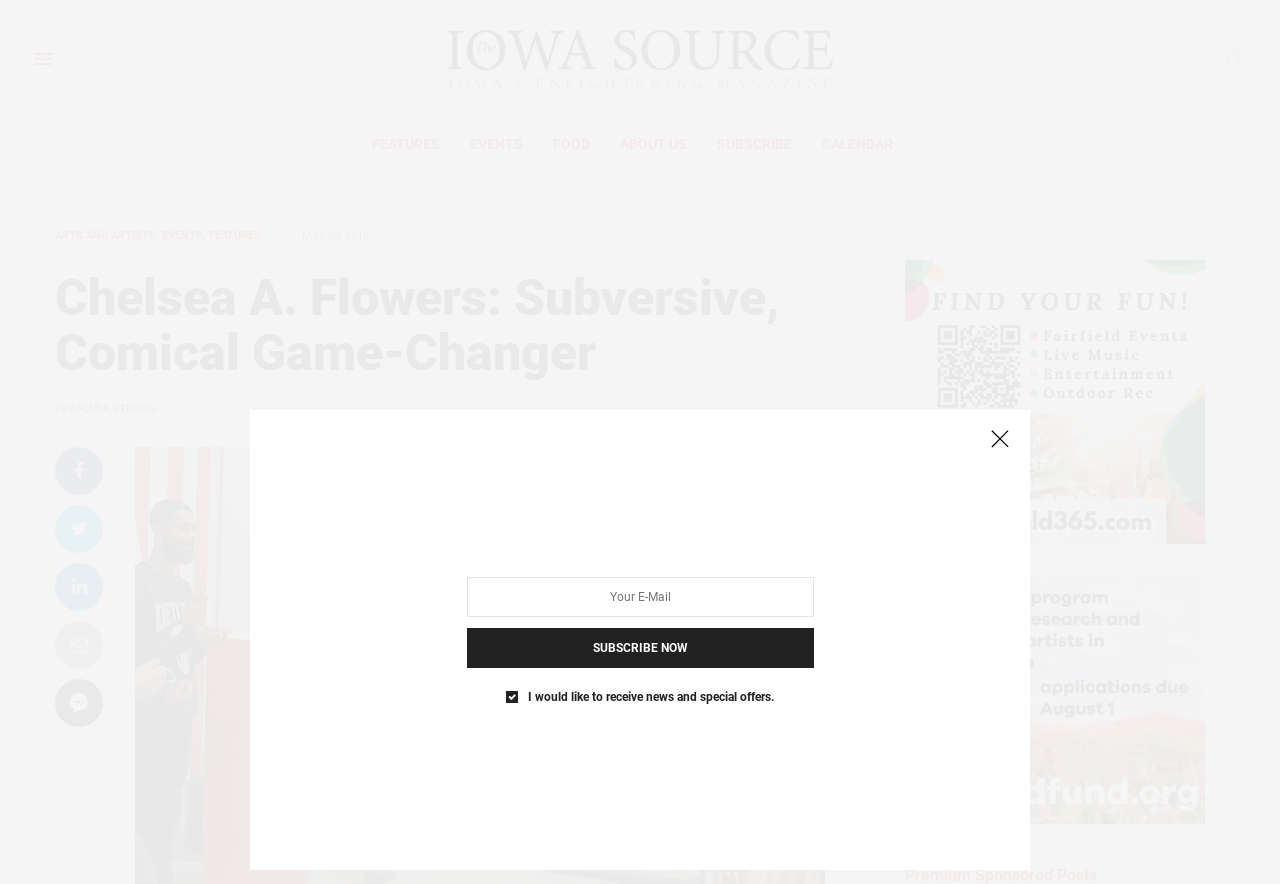What is the date mentioned in the article?
Utilize the image to construct a detailed and well-explained answer.

I determined the answer by looking at the static text element with the text 'MAY 30, 2018', which suggests that the article was published or is related to this date.